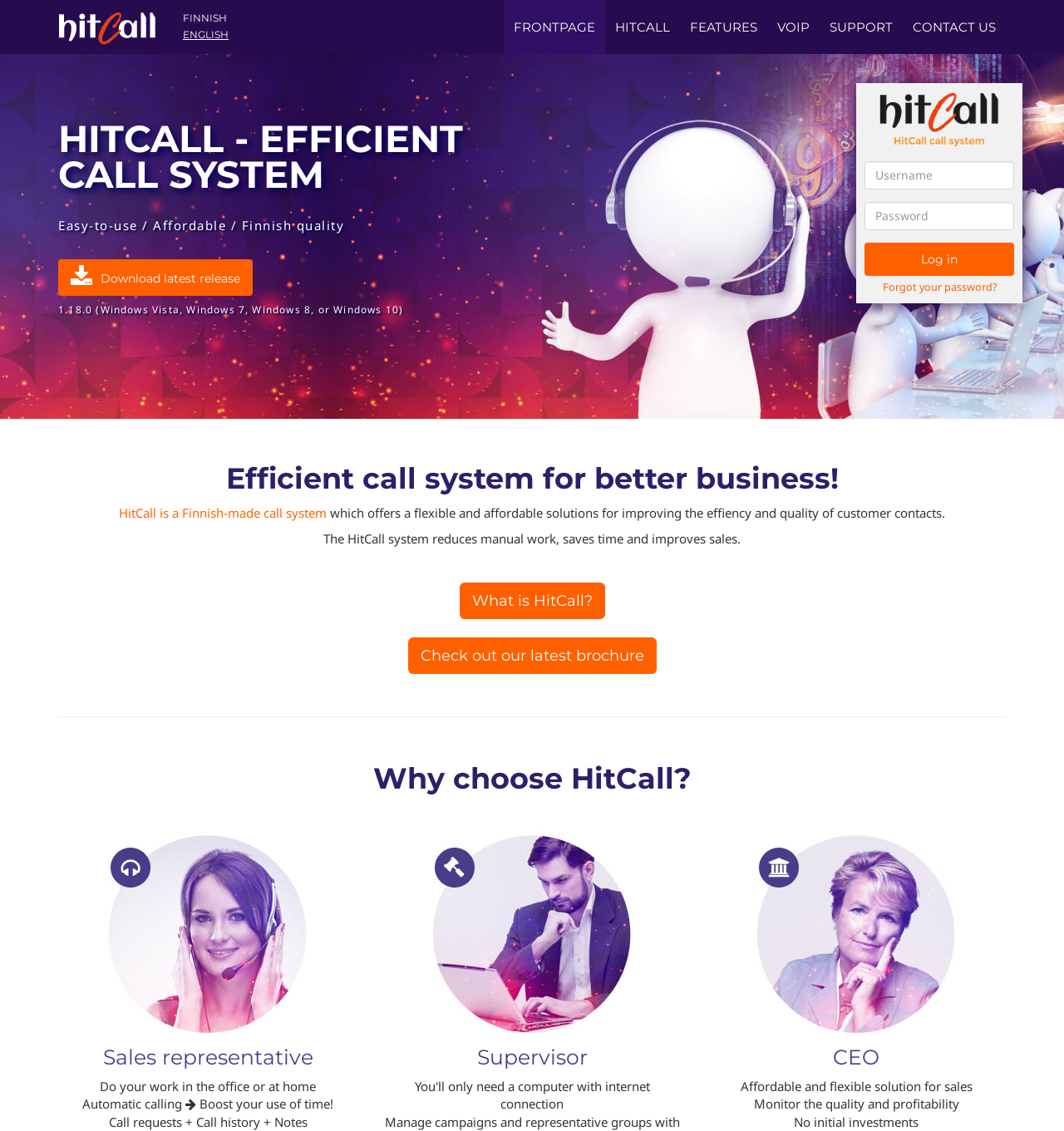Please pinpoint the bounding box coordinates for the region I should click to adhere to this instruction: "Contact us".

[0.848, 0.0, 0.945, 0.048]